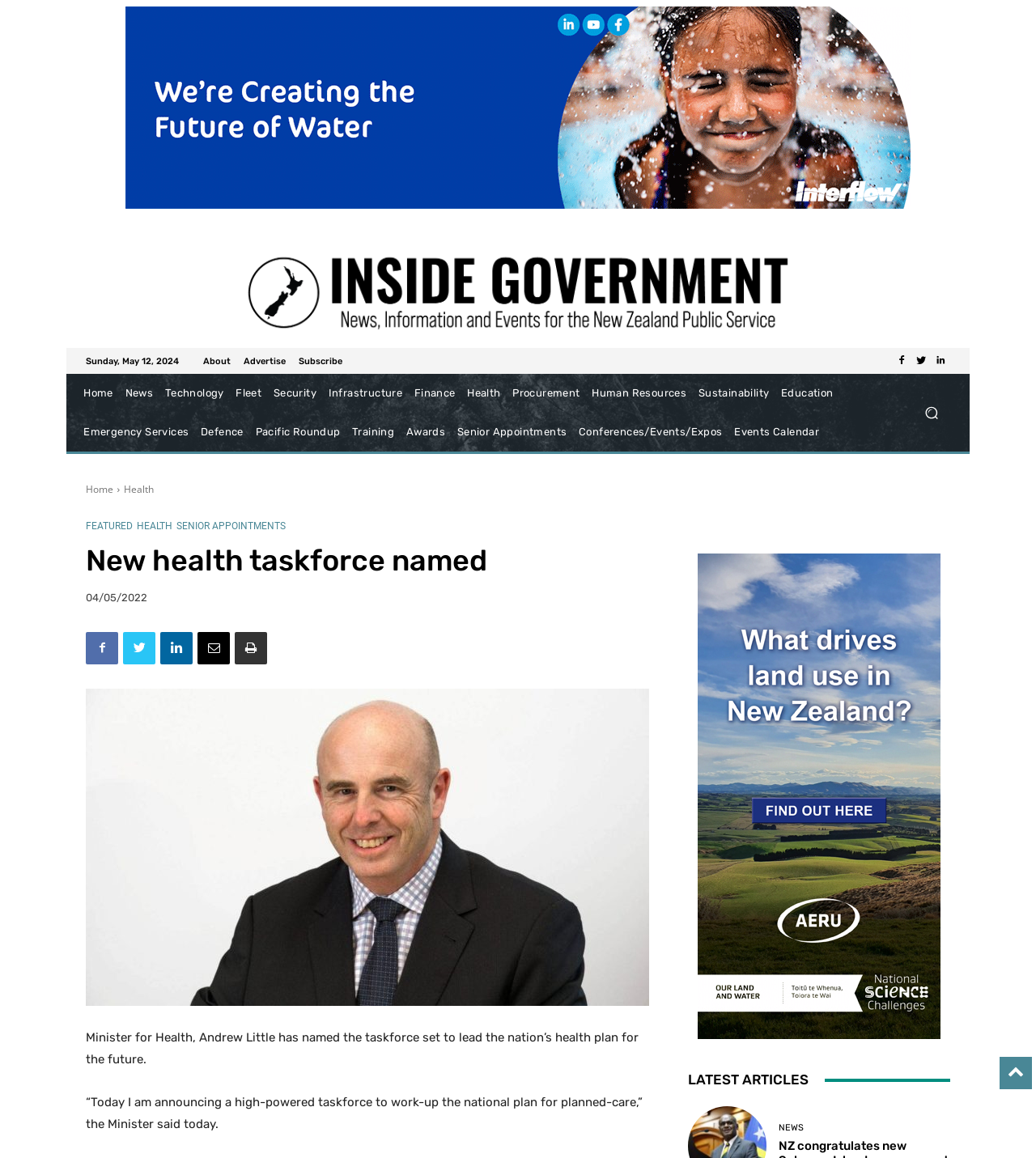From the image, can you give a detailed response to the question below:
What is the title of the news article?

I found the title of the news article by reading the heading element with the text 'New health taskforce named' located at the top of the article section.